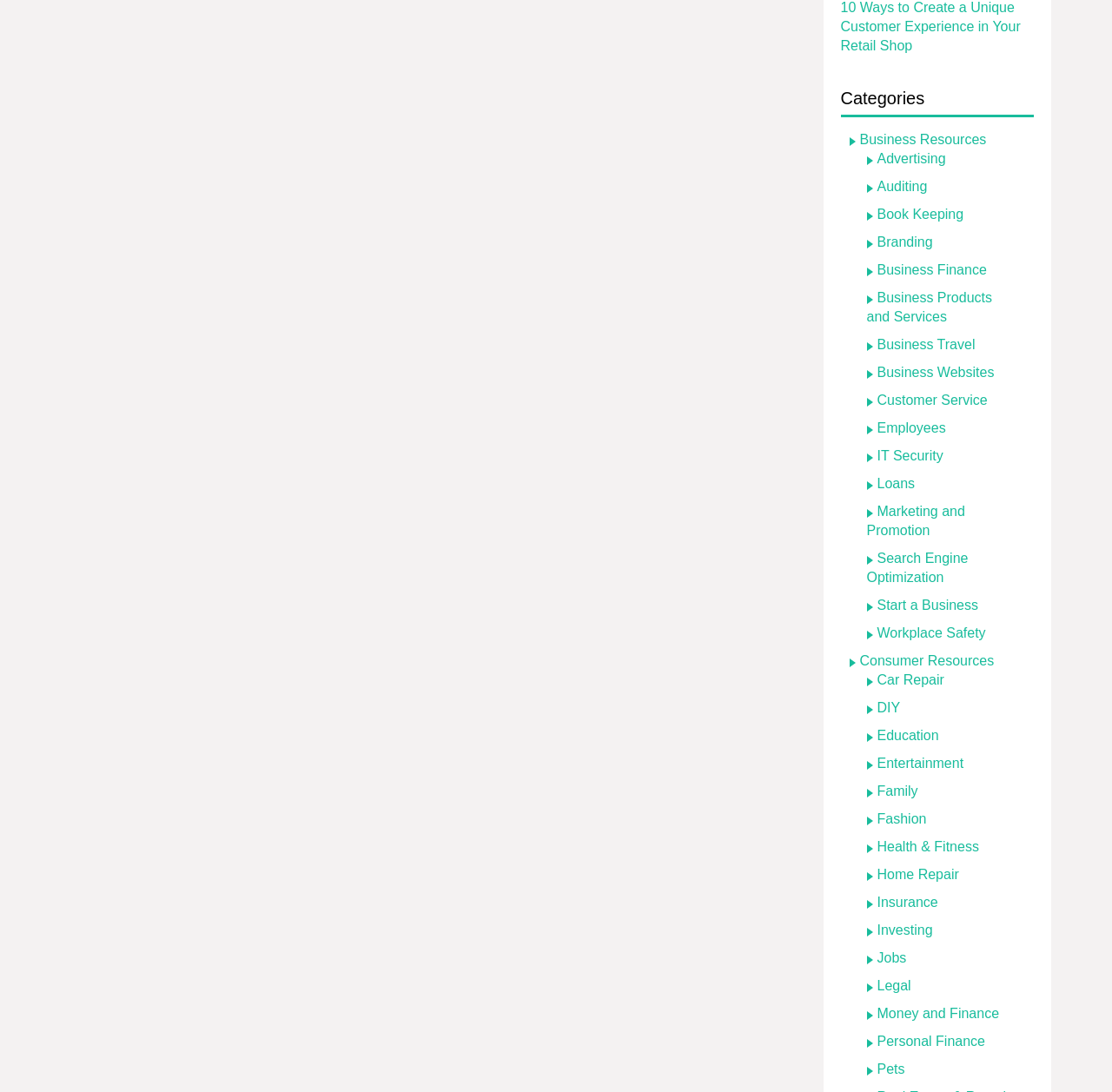What is the last category listed under 'Categories'?
Answer the question with a single word or phrase, referring to the image.

Pets